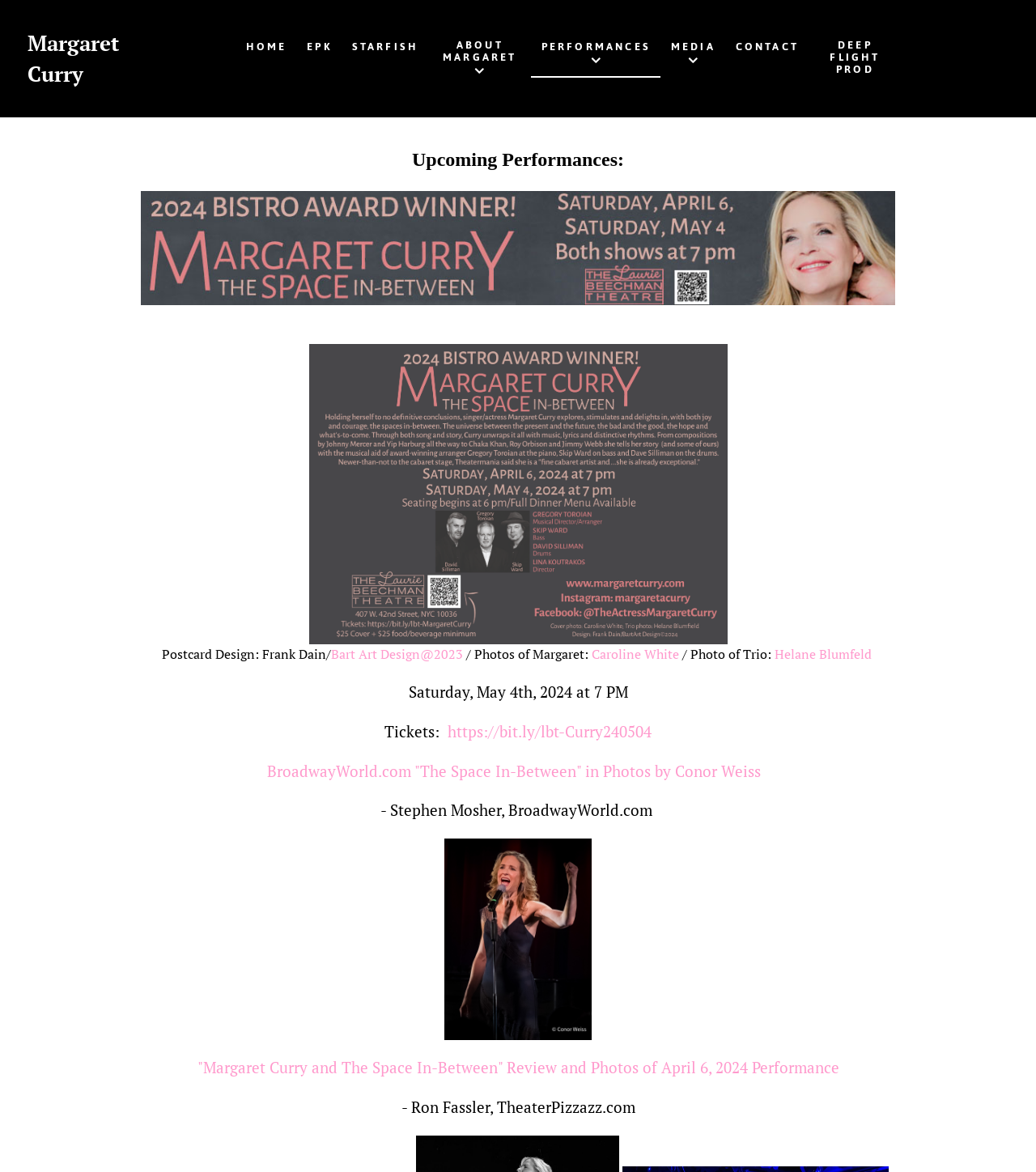Utilize the details in the image to thoroughly answer the following question: Who took the photo of Margaret?

The link 'Caroline White' is listed under 'Photos of Margaret:', suggesting that Caroline White took the photo of Margaret.